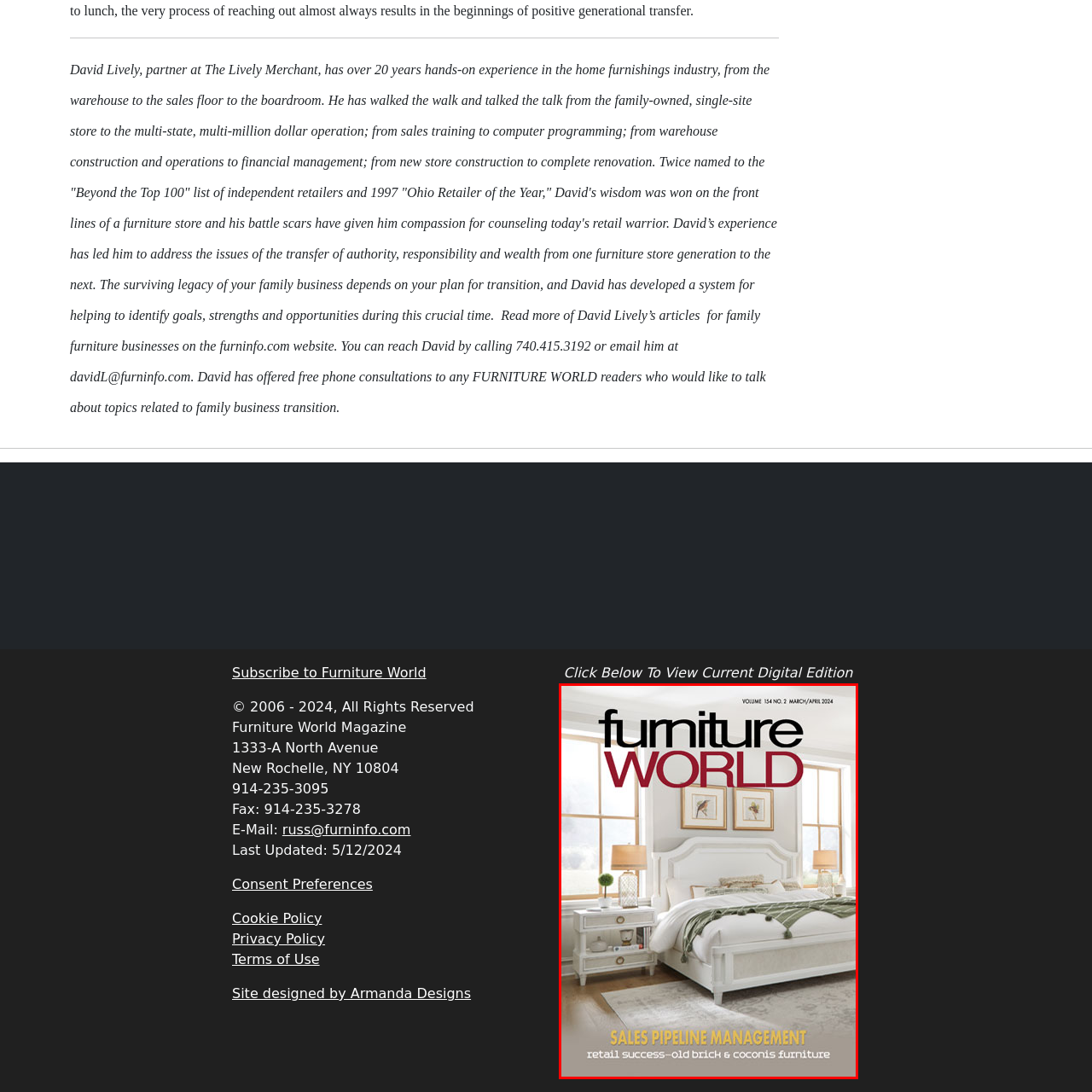Pay attention to the area highlighted by the red boundary and answer the question with a single word or short phrase: 
What is the volume and number of this issue?

VOLUME 154 NO. 2